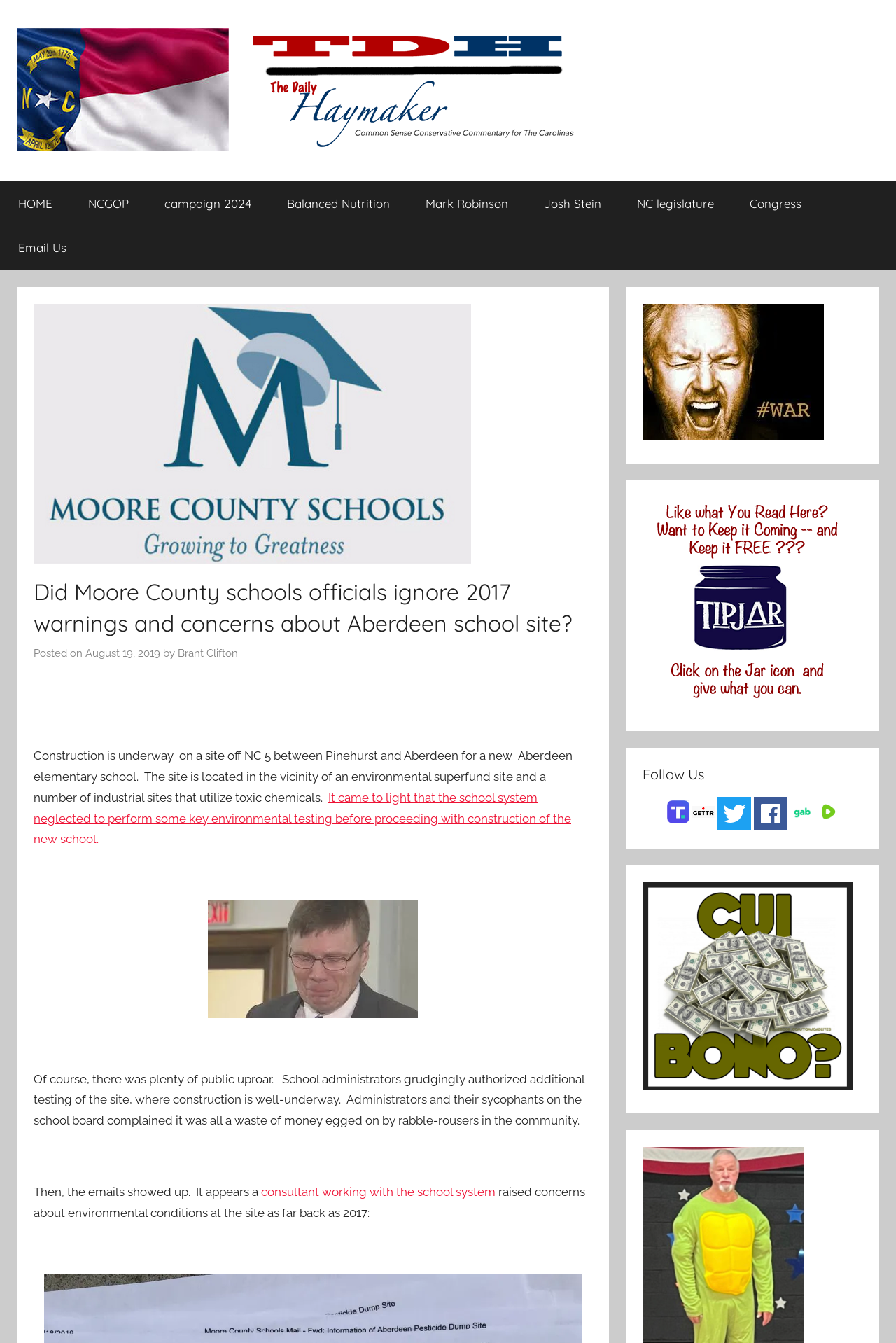Who raised concerns about environmental conditions at the site?
From the image, respond using a single word or phrase.

A consultant working with the school system